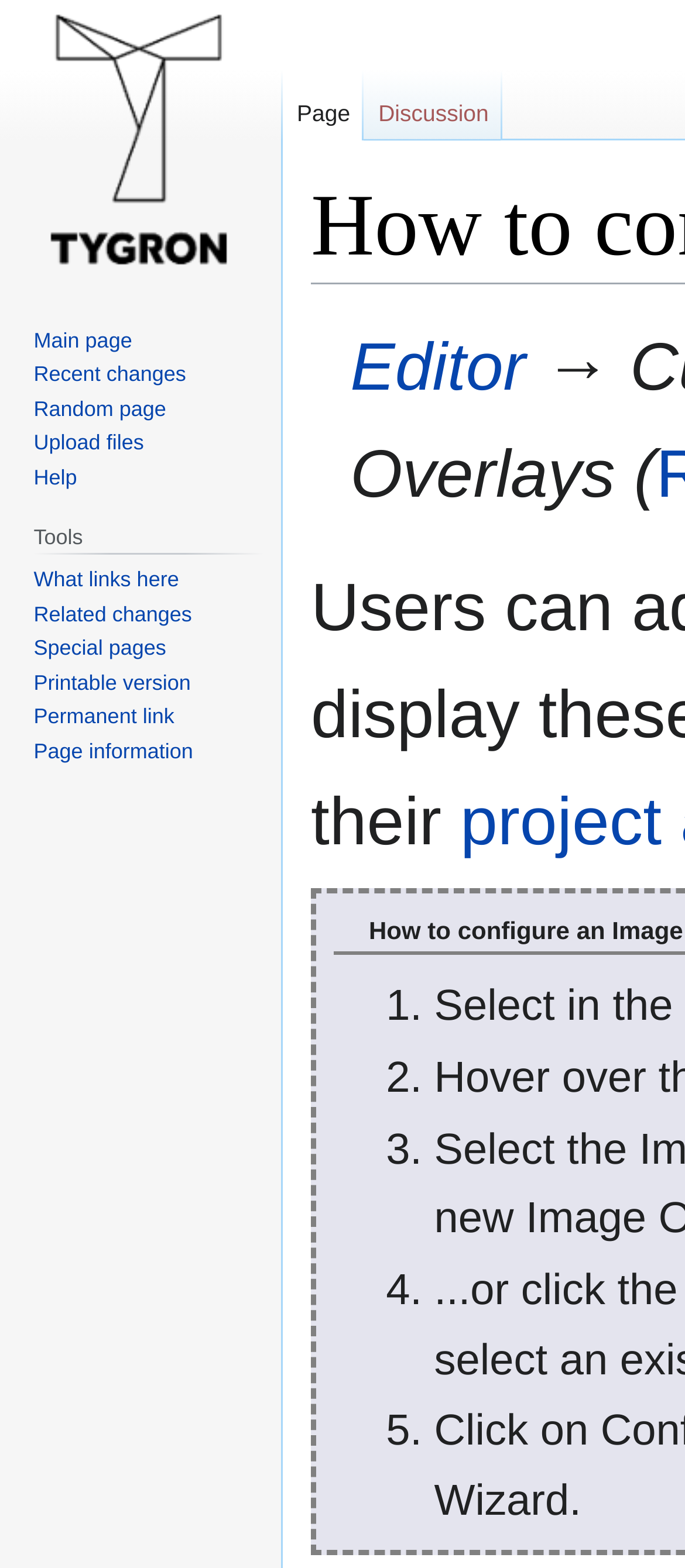What is the purpose of the 'Navigation' section?
Please give a detailed and thorough answer to the question, covering all relevant points.

The 'Navigation' section contains links to various pages, such as the main page, recent changes, and random page. This suggests that its purpose is to provide users with a way to navigate to different pages within the wiki.